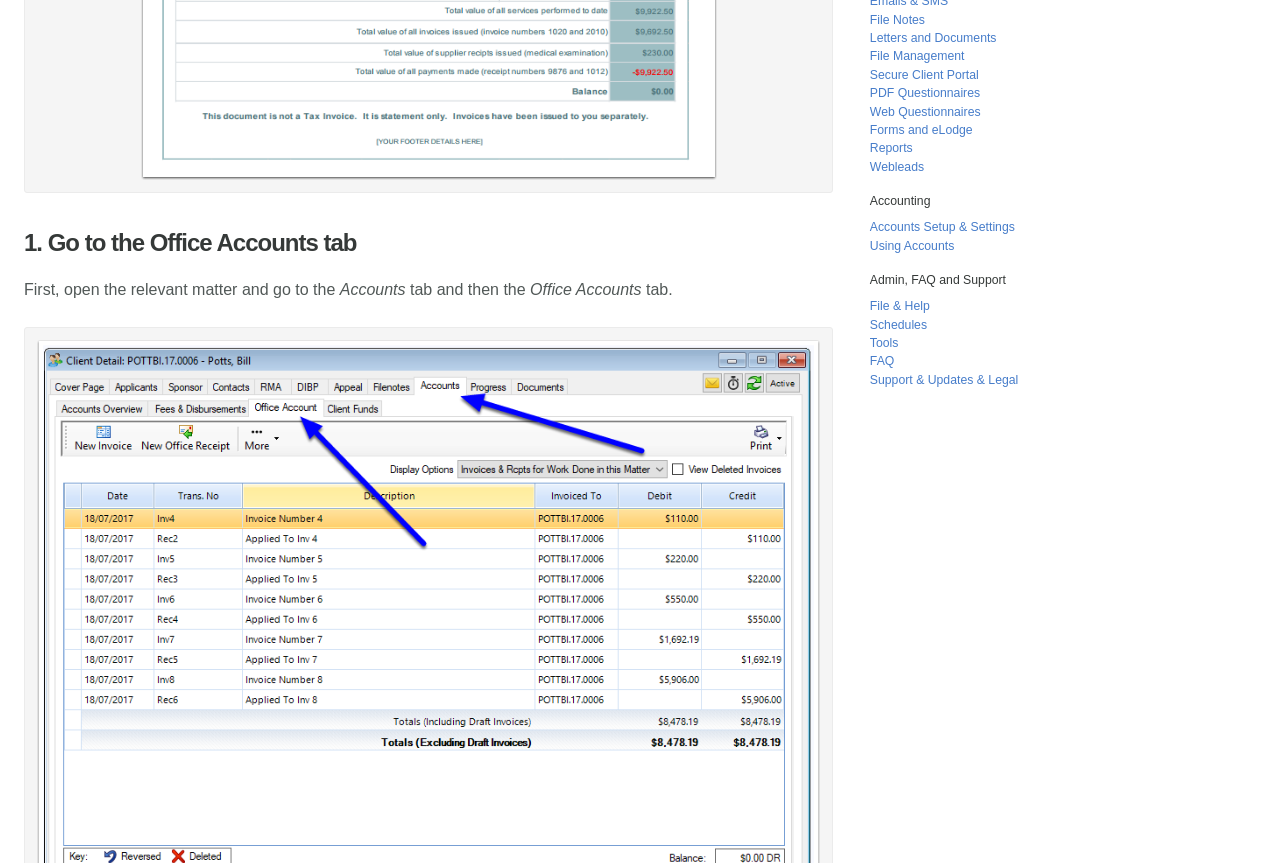Show the bounding box coordinates for the HTML element described as: "Reports".

[0.68, 0.164, 0.713, 0.18]